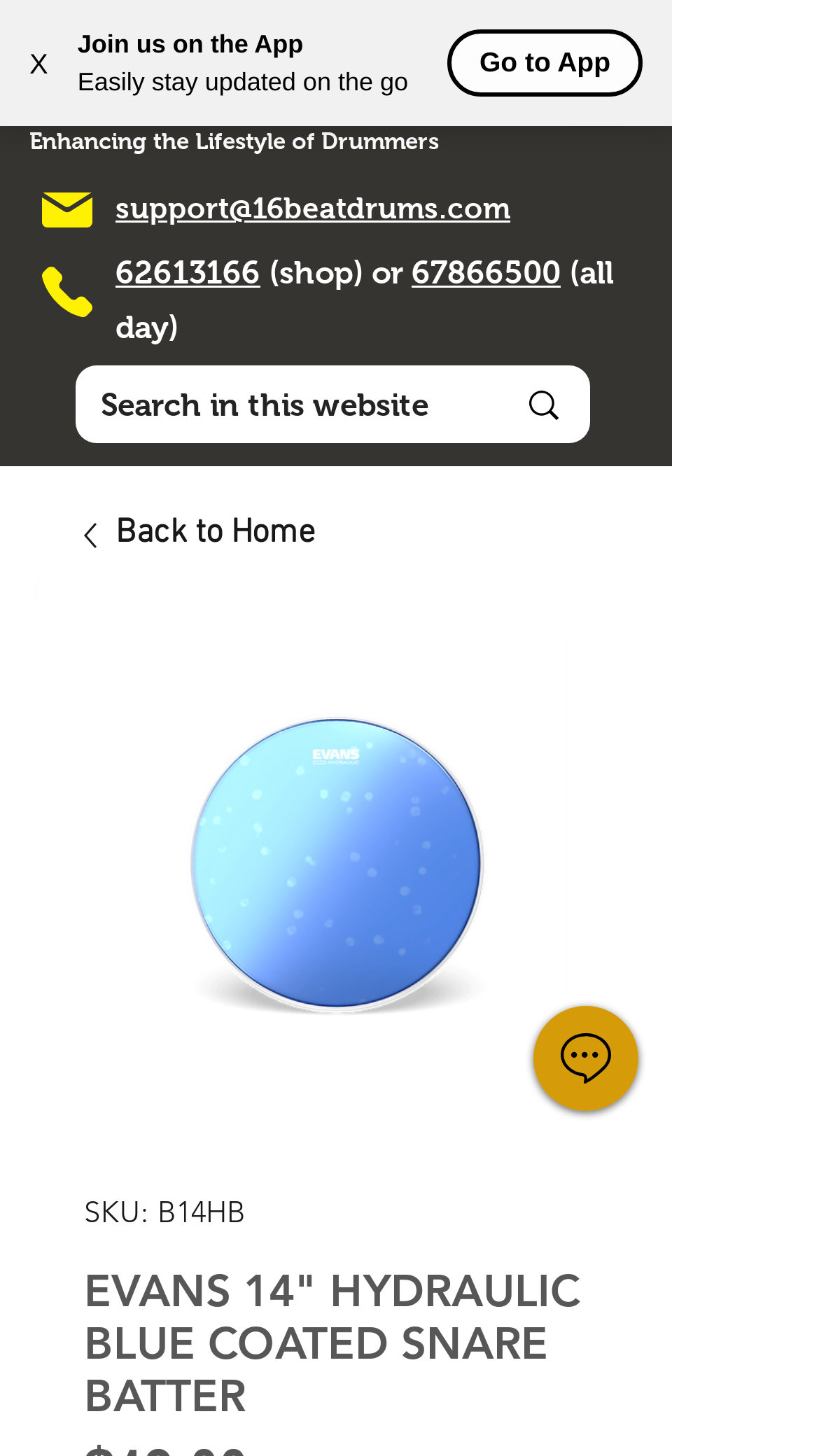Provide a single word or phrase to answer the given question: 
How many items are in the cart?

0